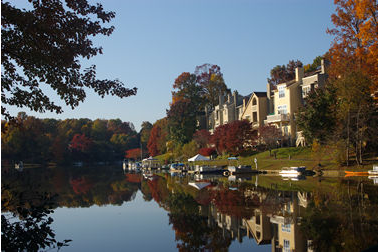Give a detailed account of what is happening in the image.

The image showcases a serene autumn scene along Lake Audubon in Reston, Virginia. The foreground features a calm expanse of water reflecting the vibrant fall foliage, with hues of red, orange, and yellow from the surrounding trees enhancing the picturesque landscape. Along the shoreline, elegant townhouses are nestled among the colorful foliage, creating a cozy community feel. Small boats are moored along the docks, providing a glimpse into the leisurely activities available on the lake. This tranquil setting invites outdoor enthusiasts and nature lovers to enjoy walks along the shoreline, particularly highlighted in the mentioned walking route that takes visitors along the scenic views of the lake, showcasing its beauty throughout different seasons. The image captures the essence of this peaceful retreat, encouraging exploration and appreciation of the natural surroundings.